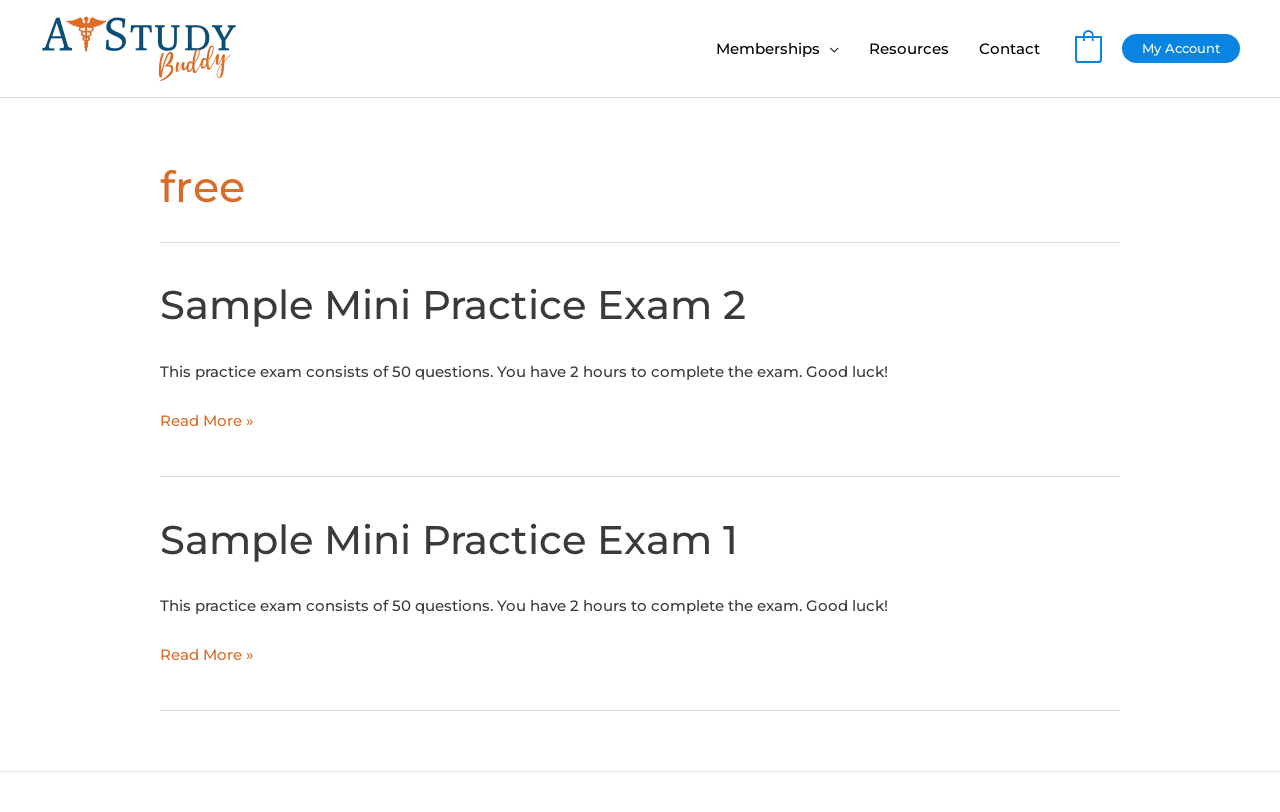Please identify the bounding box coordinates of where to click in order to follow the instruction: "read more about Sample Mini Practice Exam 2".

[0.125, 0.501, 0.198, 0.535]